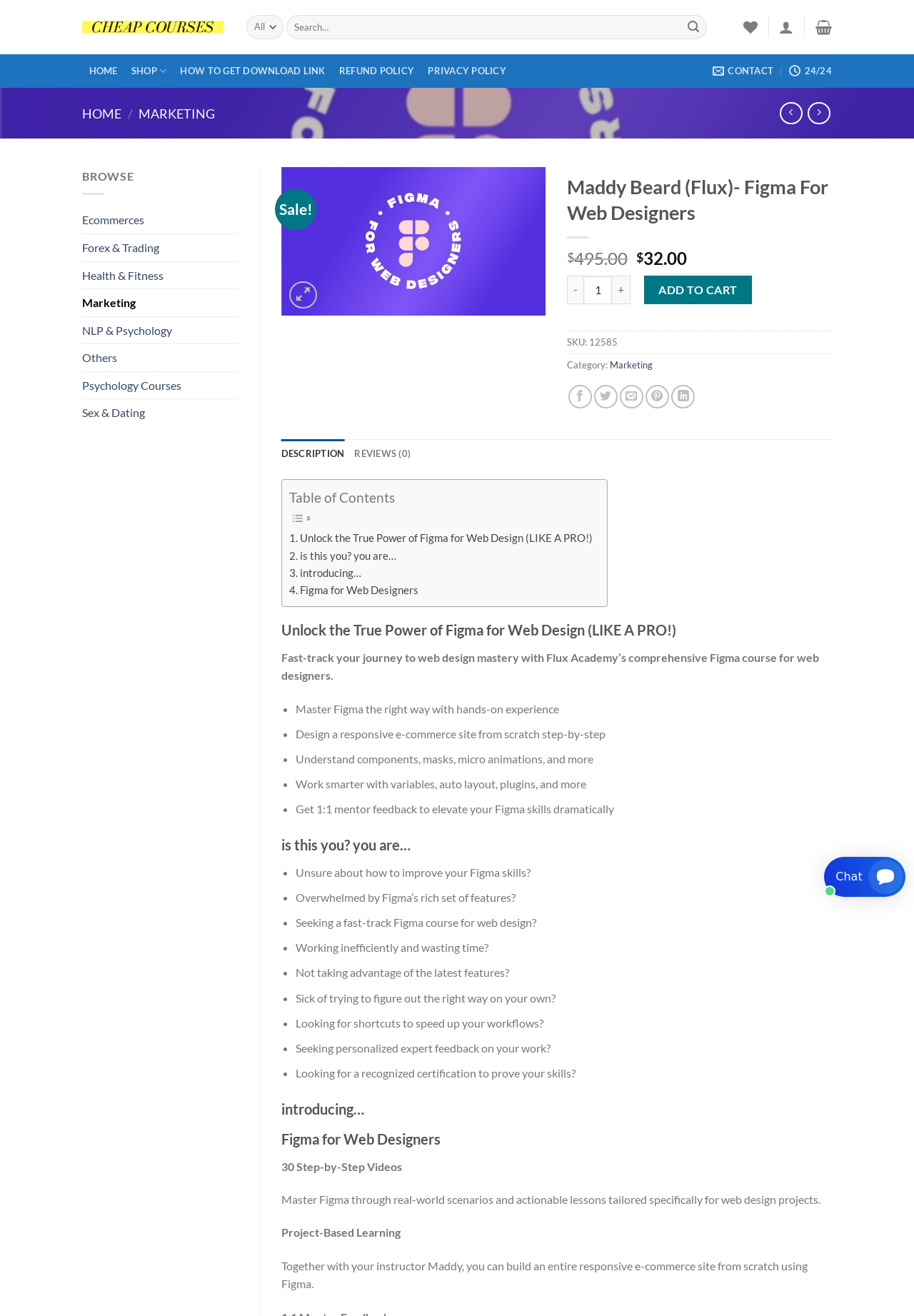Please find the bounding box coordinates of the element that needs to be clicked to perform the following instruction: "Add to cart". The bounding box coordinates should be four float numbers between 0 and 1, represented as [left, top, right, bottom].

[0.705, 0.209, 0.823, 0.231]